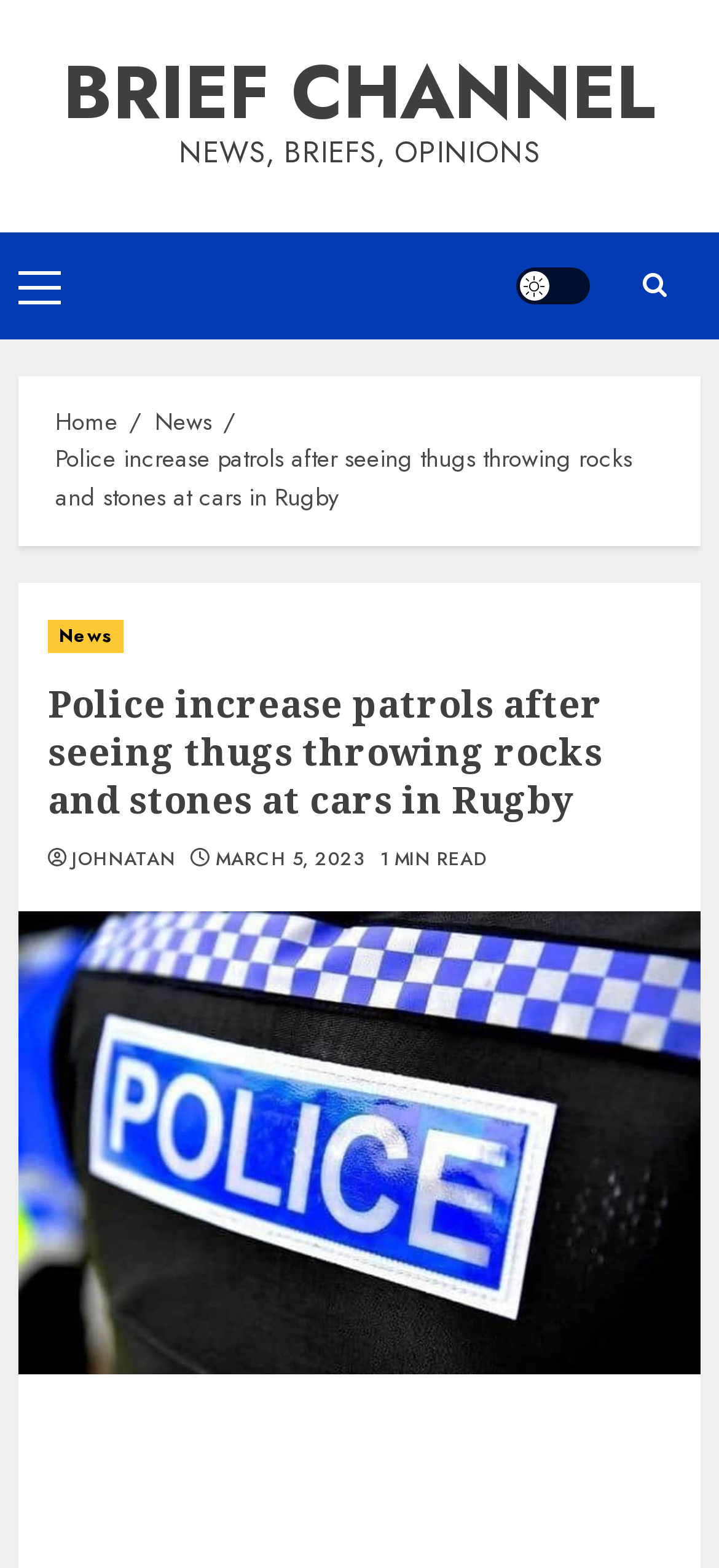How long does it take to read the article?
Examine the image and give a concise answer in one word or a short phrase.

1 MIN